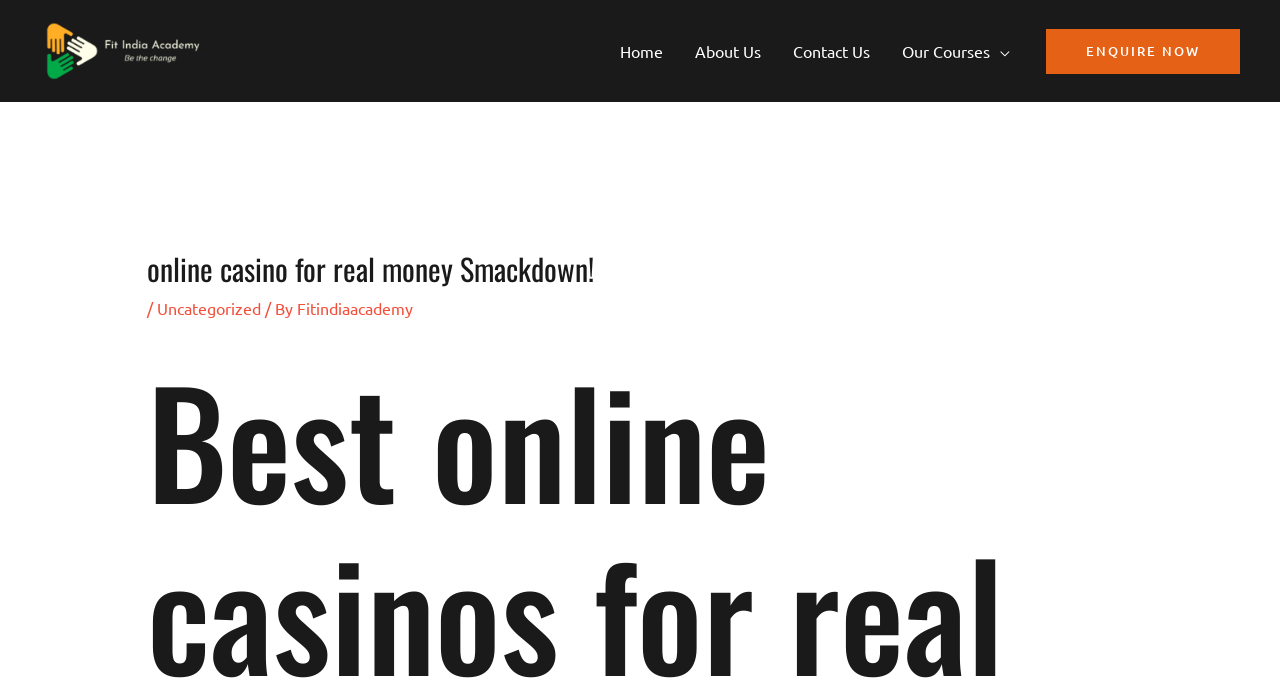Can you find and provide the title of the webpage?

online casino for real money Smackdown!